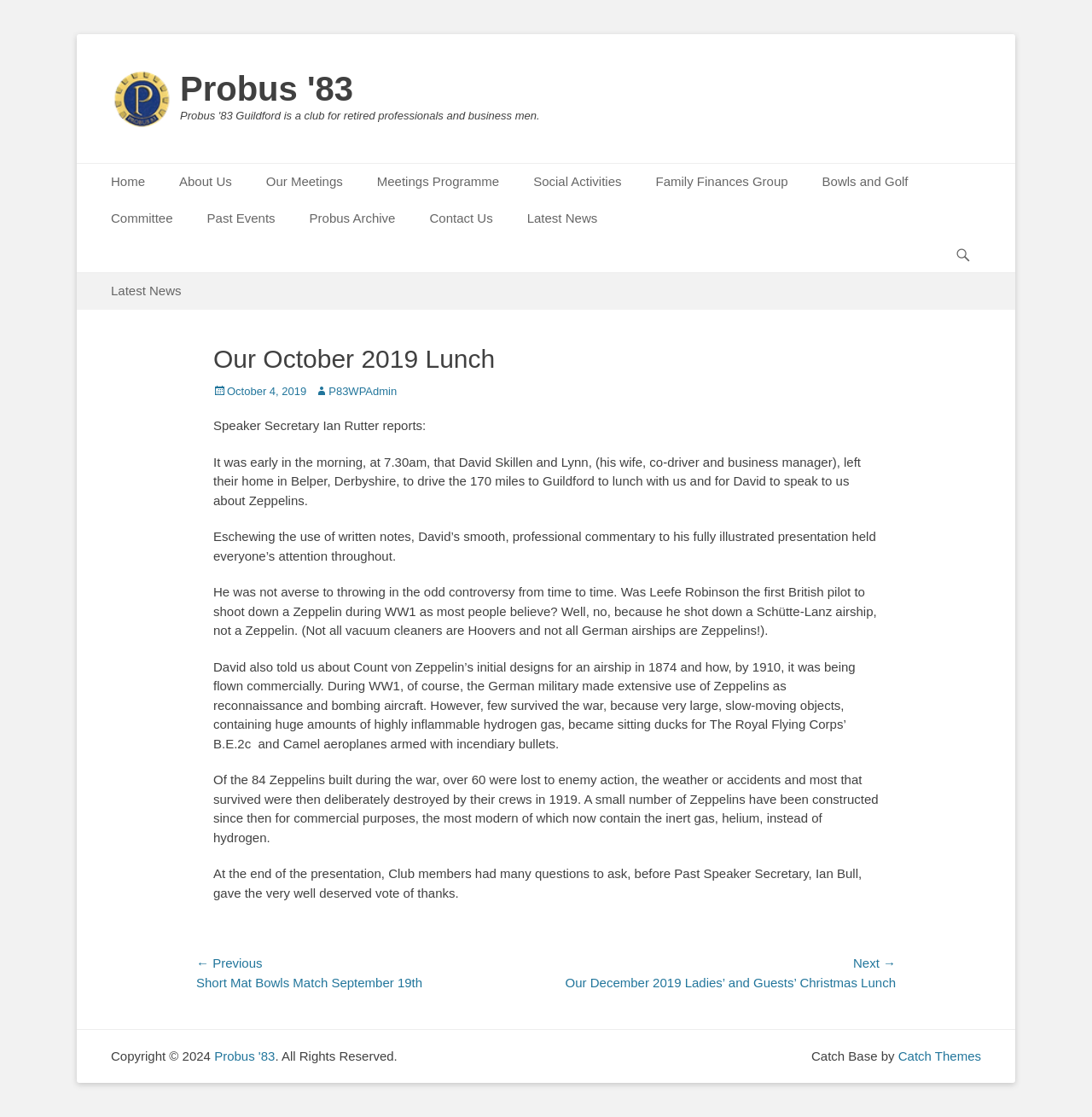Find the bounding box coordinates for the area you need to click to carry out the instruction: "Buy wine". The coordinates should be four float numbers between 0 and 1, indicated as [left, top, right, bottom].

None